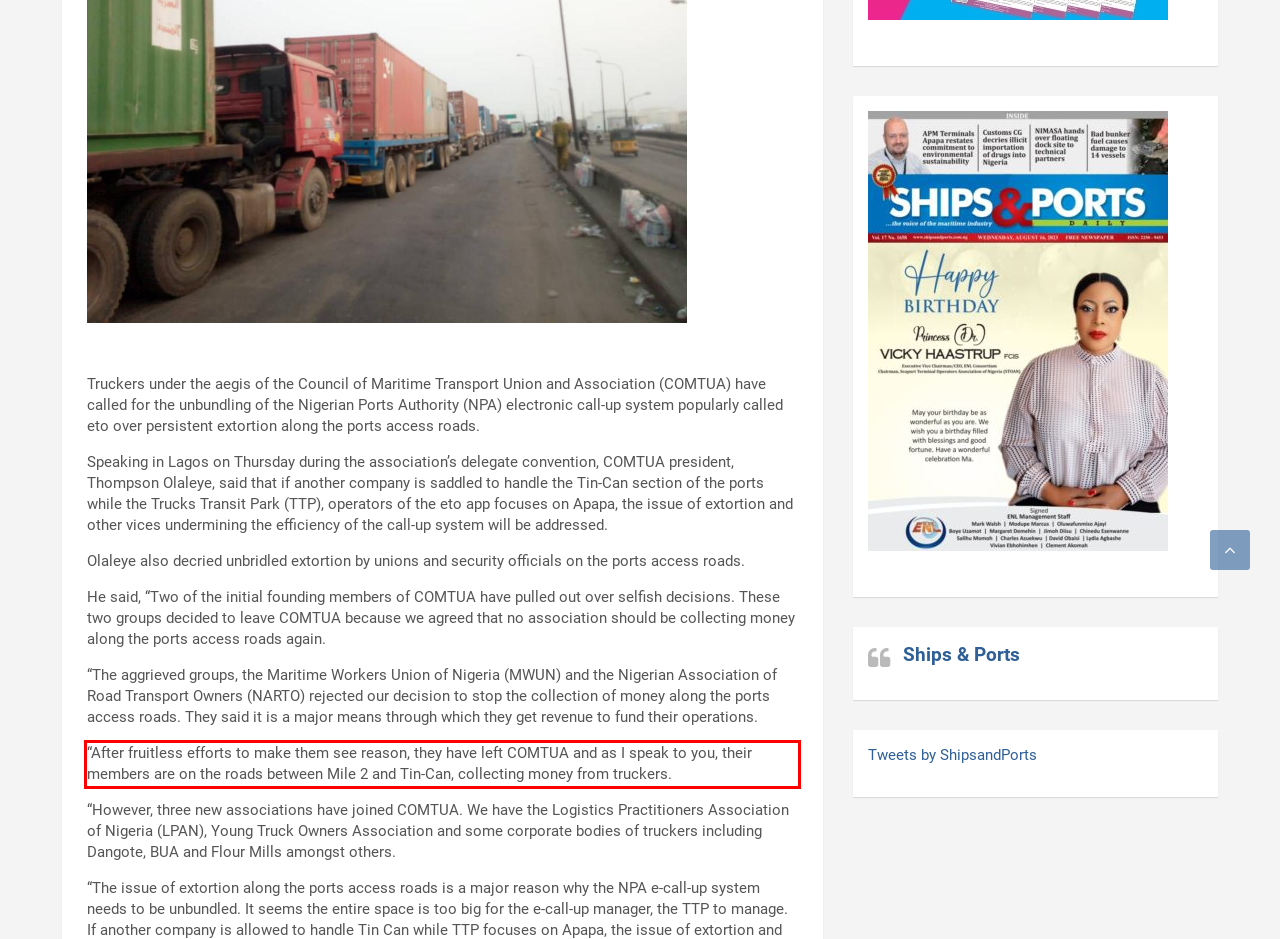Analyze the screenshot of the webpage and extract the text from the UI element that is inside the red bounding box.

“After fruitless efforts to make them see reason, they have left COMTUA and as I speak to you, their members are on the roads between Mile 2 and Tin-Can, collecting money from truckers.